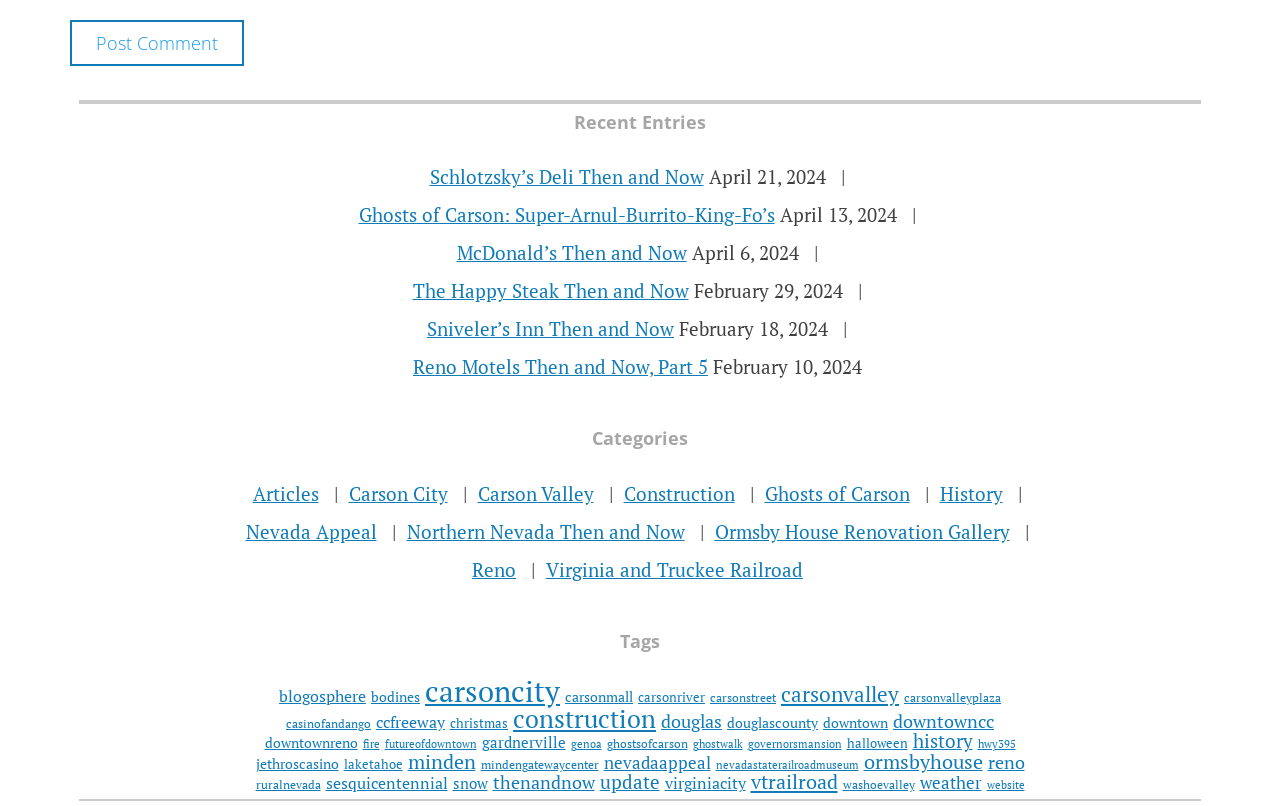Determine the bounding box coordinates of the clickable element to achieve the following action: 'Read 'Reno Motels Then and Now, Part 5' article'. Provide the coordinates as four float values between 0 and 1, formatted as [left, top, right, bottom].

[0.323, 0.439, 0.553, 0.47]